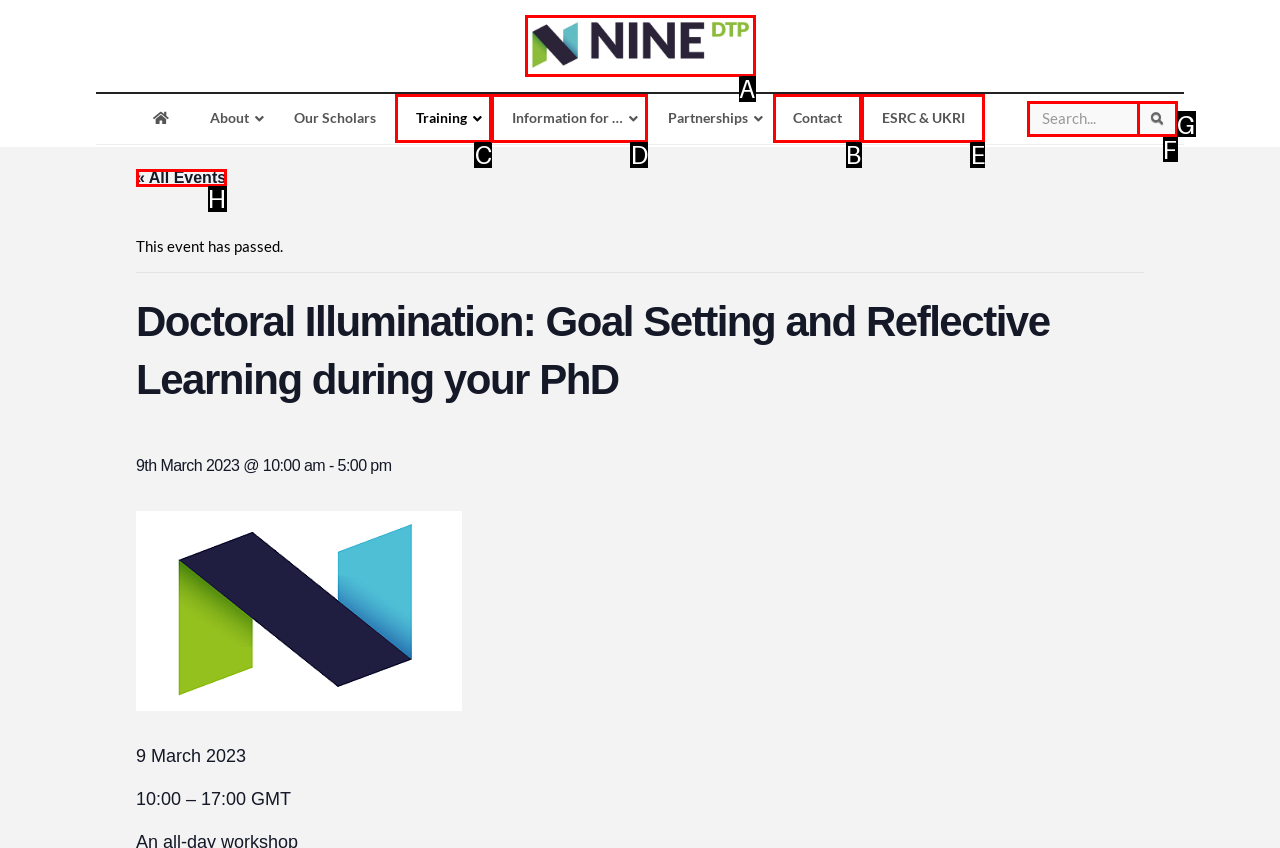From the available options, which lettered element should I click to complete this task: Contact us?

B